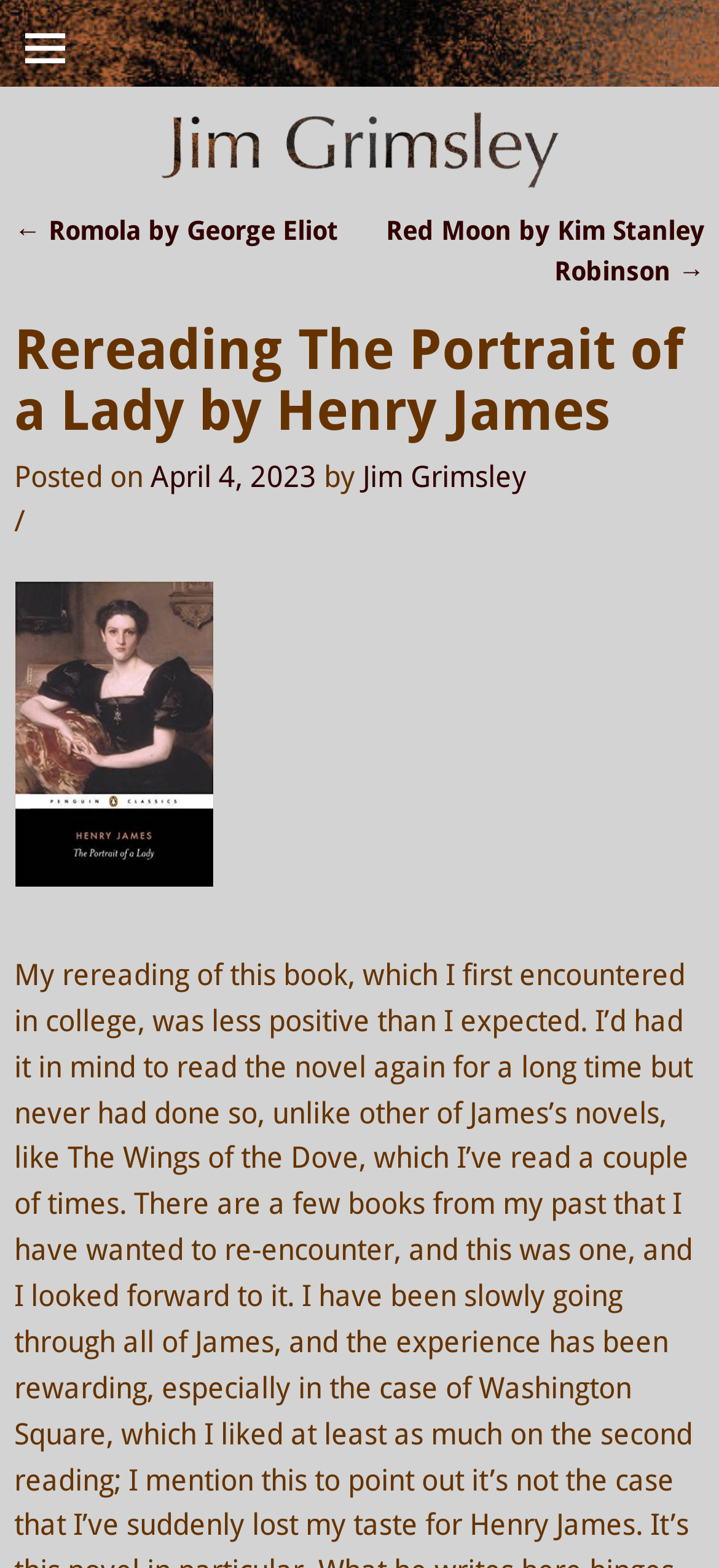Given the element description "Jim Grimsley", identify the bounding box of the corresponding UI element.

[0.505, 0.292, 0.733, 0.315]